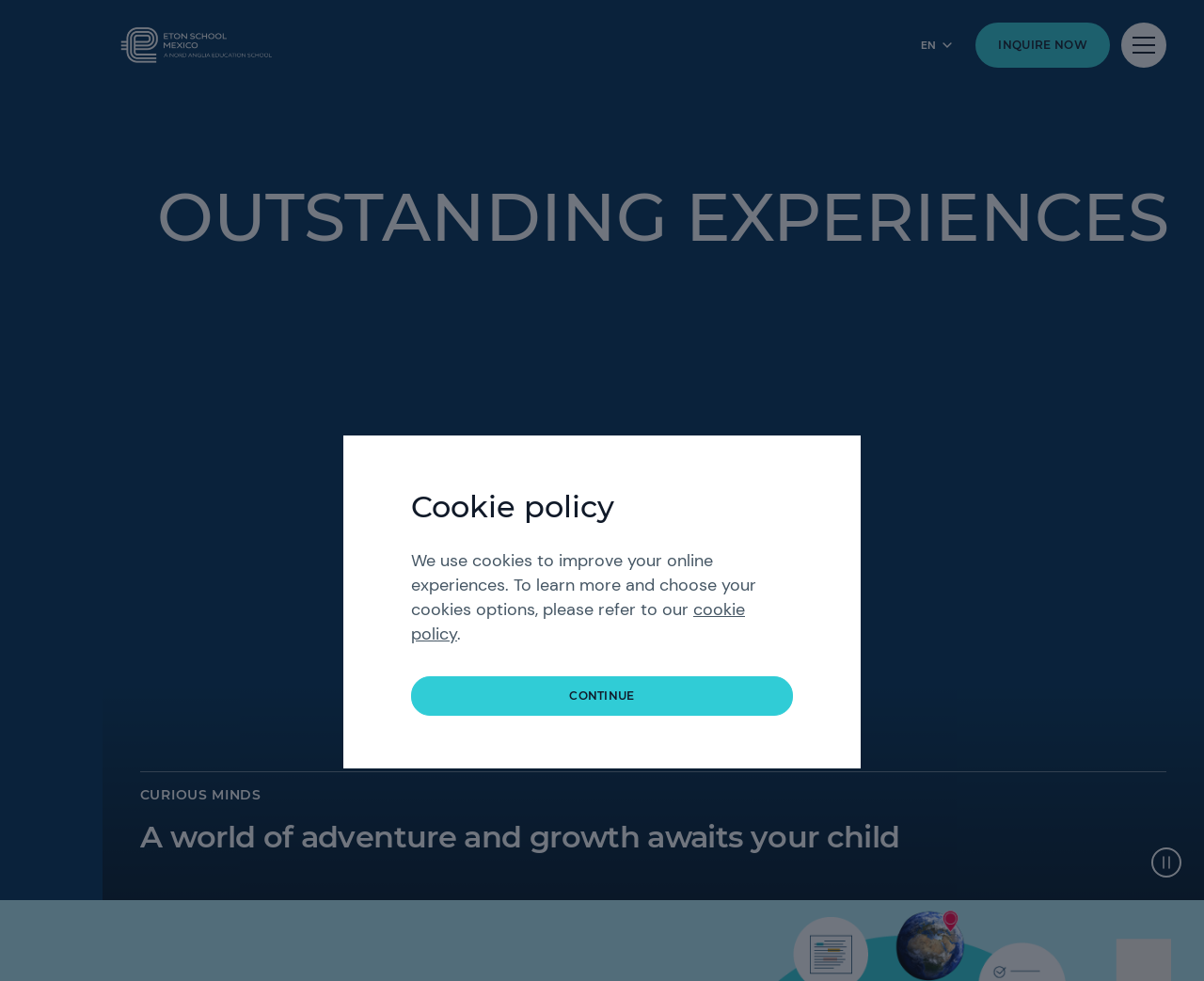For the element described, predict the bounding box coordinates as (top-left x, top-left y, bottom-right x, bottom-right y). All values should be between 0 and 1. Element description: continue

[0.341, 0.689, 0.659, 0.73]